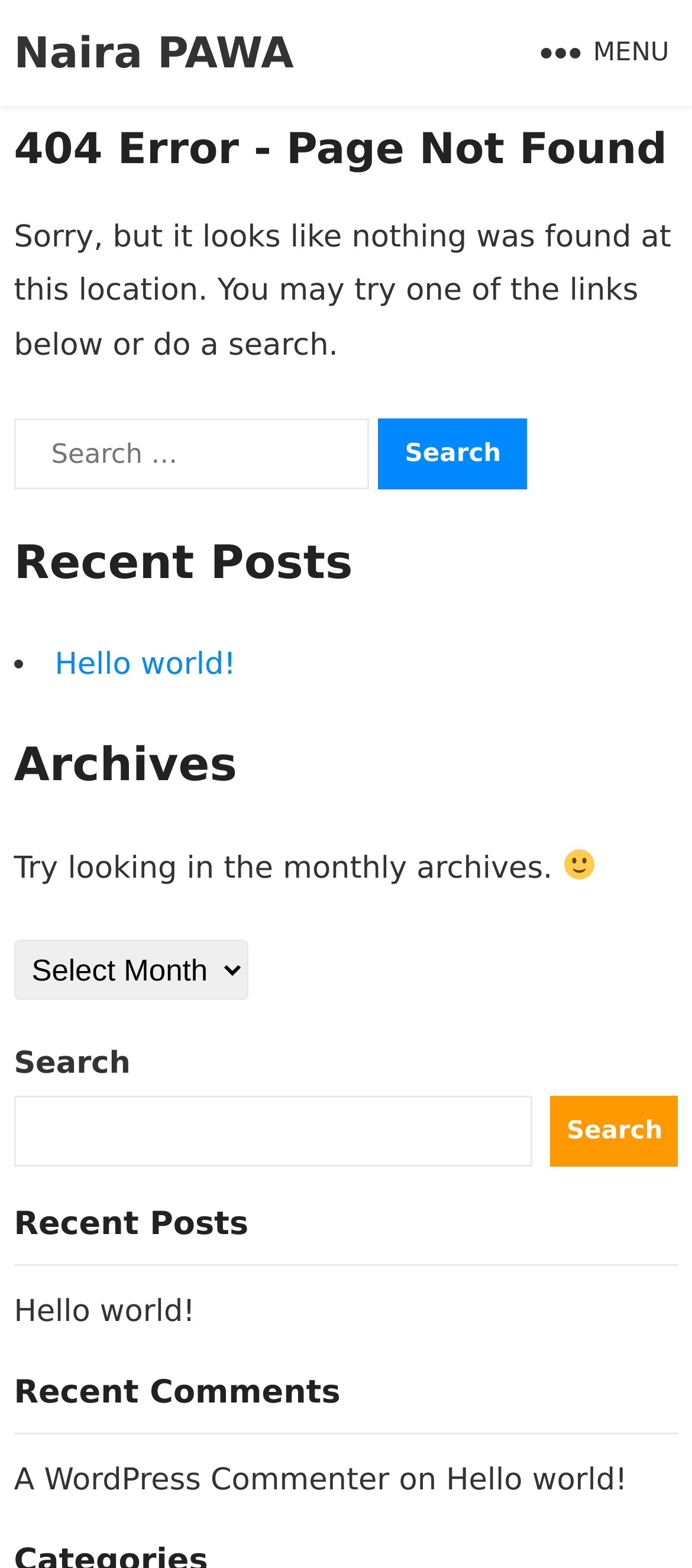Locate the bounding box coordinates of the clickable area to execute the instruction: "Click the Hello world! link". Provide the coordinates as four float numbers between 0 and 1, represented as [left, top, right, bottom].

[0.079, 0.412, 0.341, 0.435]